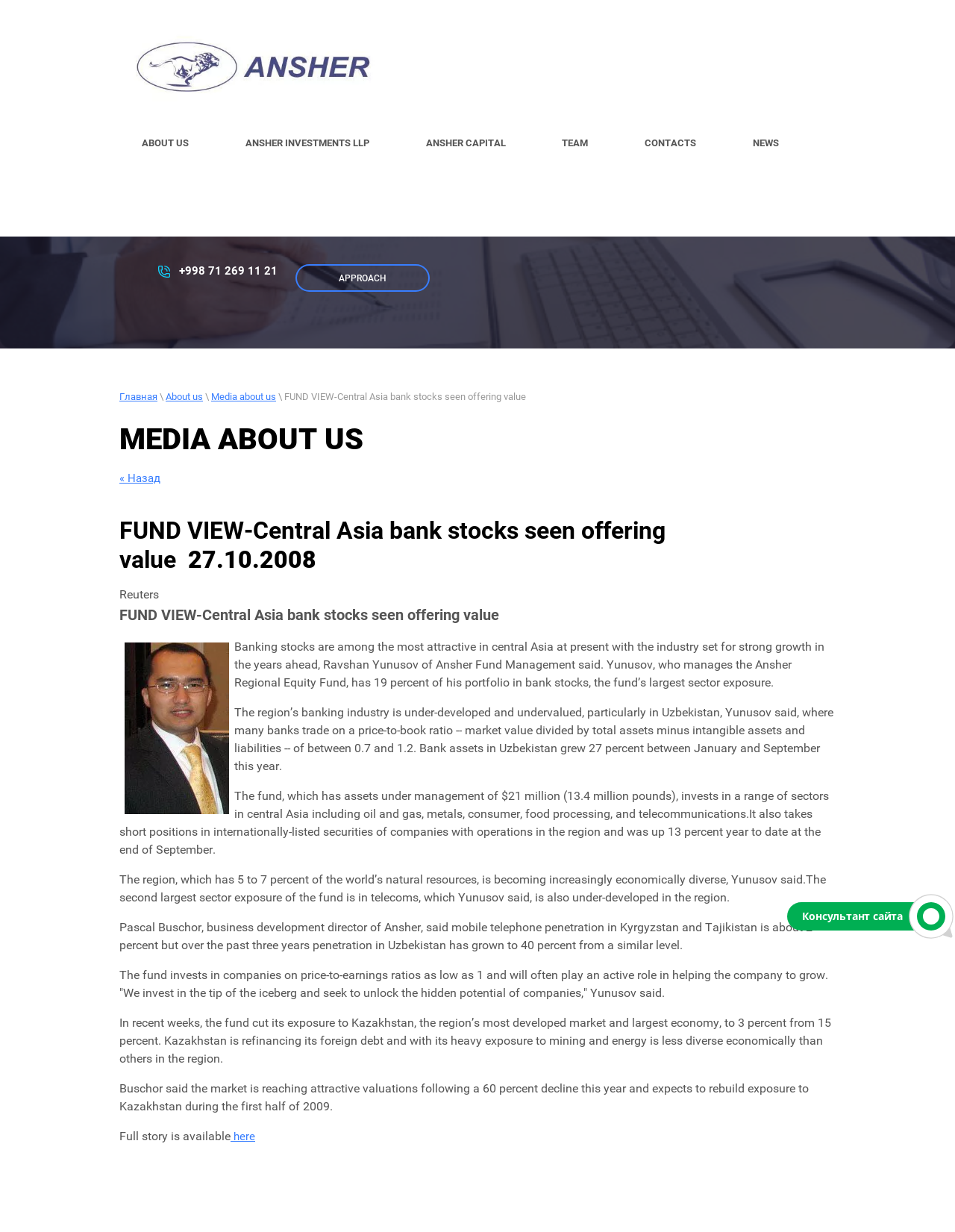Please identify the coordinates of the bounding box that should be clicked to fulfill this instruction: "Contact Ansher Investments LLP".

[0.257, 0.09, 0.43, 0.128]